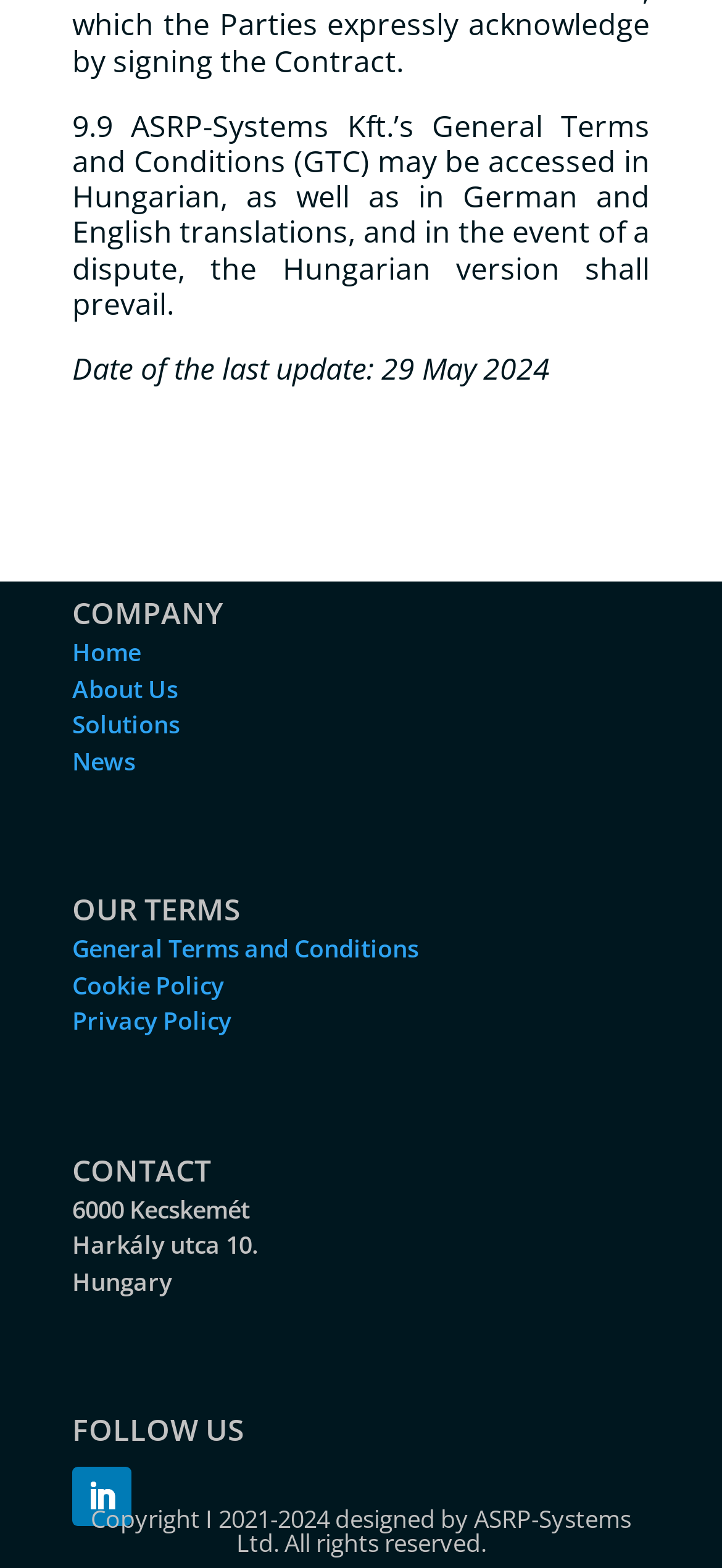Identify the bounding box for the described UI element. Provide the coordinates in (top-left x, top-left y, bottom-right x, bottom-right y) format with values ranging from 0 to 1: About Us

[0.1, 0.428, 0.246, 0.449]